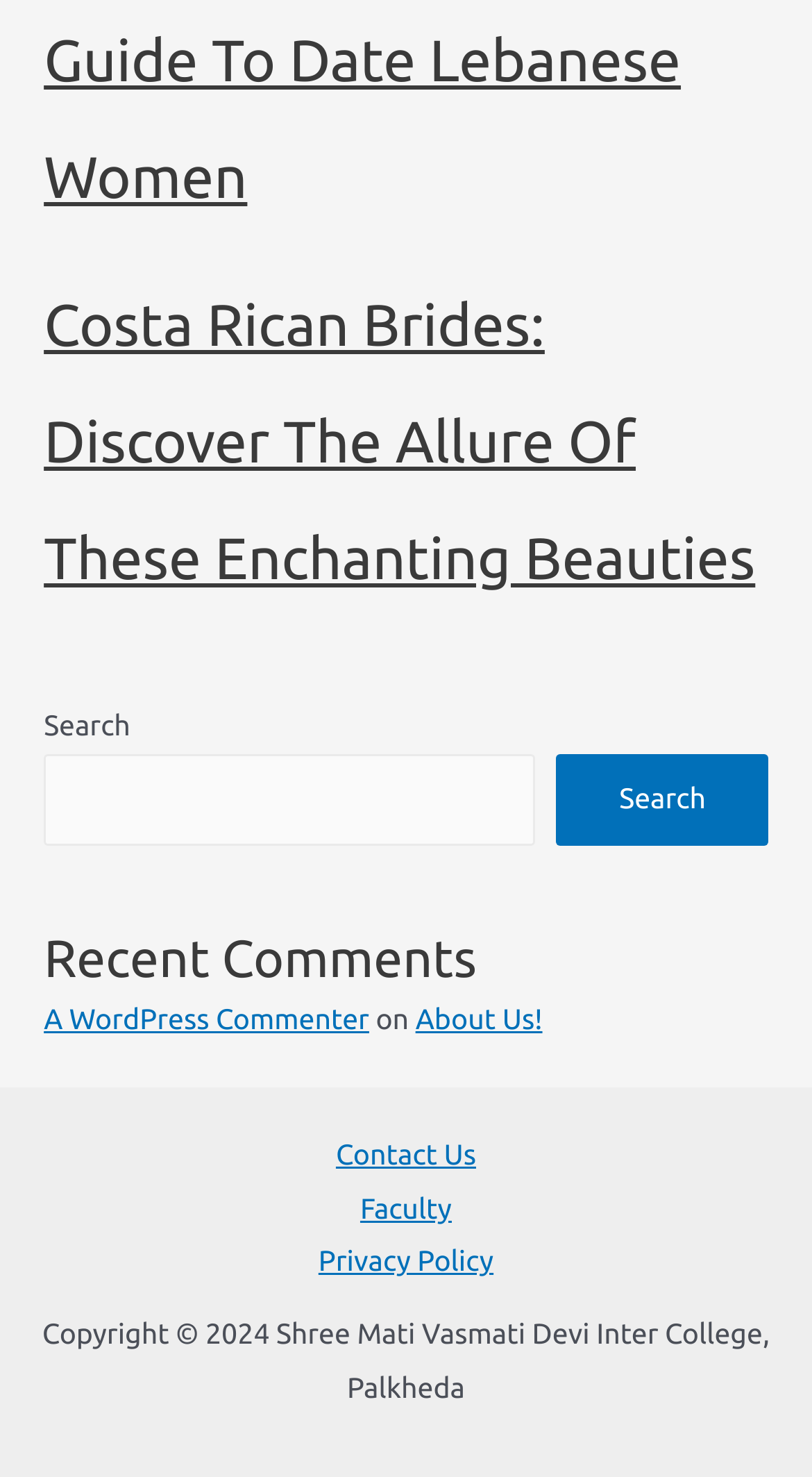Can you find the bounding box coordinates for the element that needs to be clicked to execute this instruction: "Check the copyright information"? The coordinates should be given as four float numbers between 0 and 1, i.e., [left, top, right, bottom].

[0.052, 0.892, 0.948, 0.95]